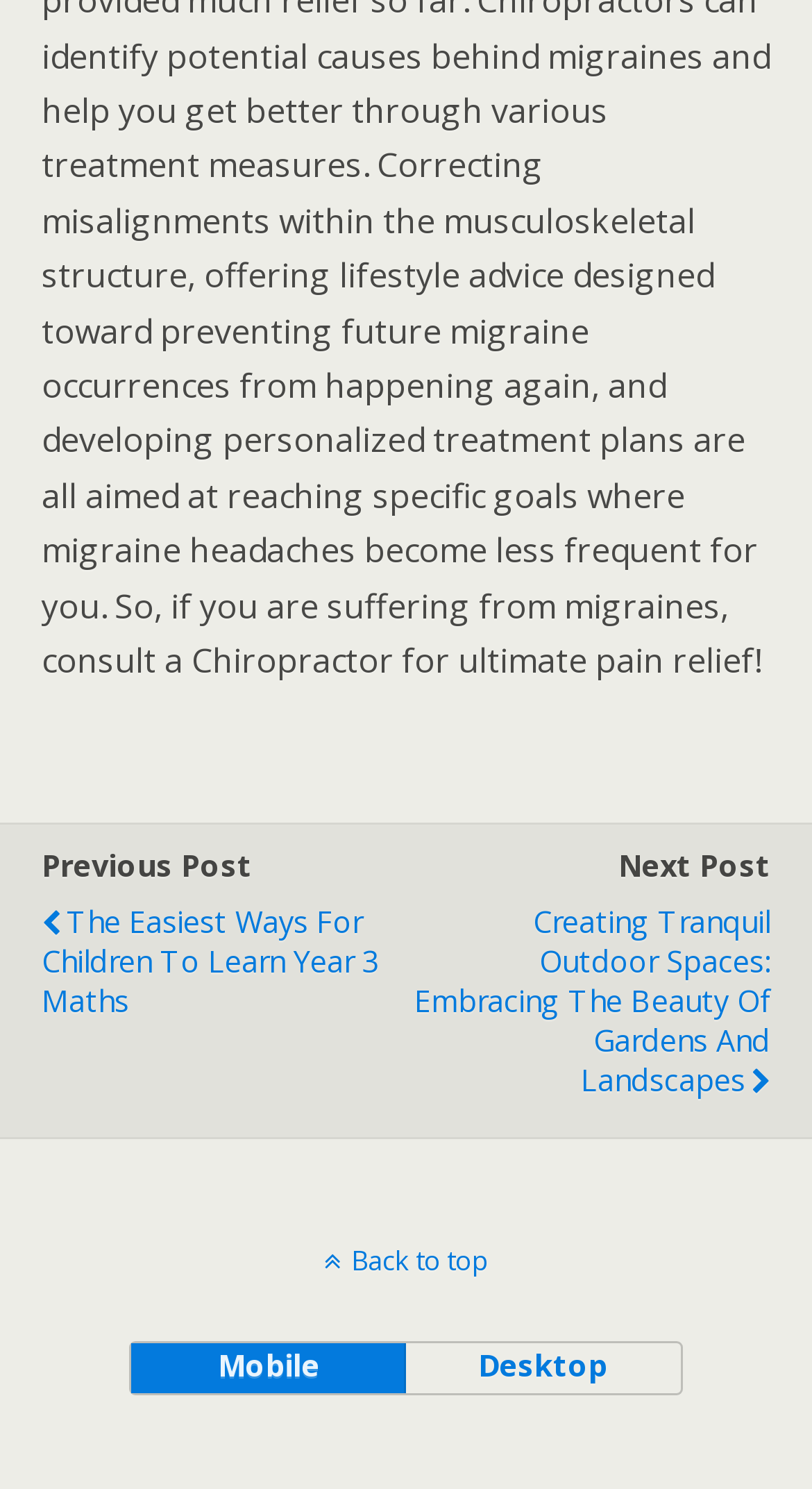Given the element description, predict the bounding box coordinates in the format (top-left x, top-left y, bottom-right x, bottom-right y). Make sure all values are between 0 and 1. Here is the element description: Languages, Literatures, and Cultures

None